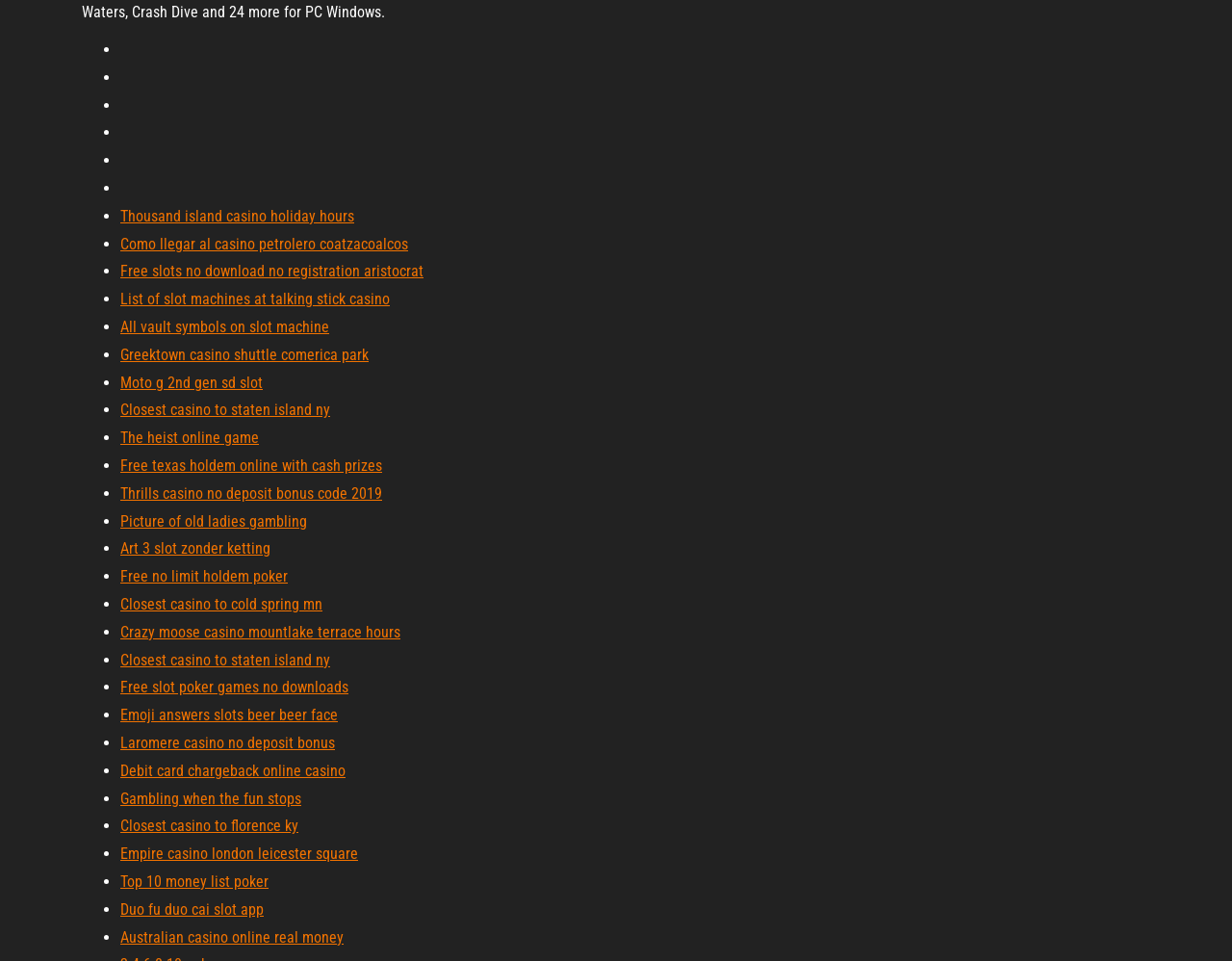Is the webpage related to online games?
Provide a short answer using one word or a brief phrase based on the image.

Yes